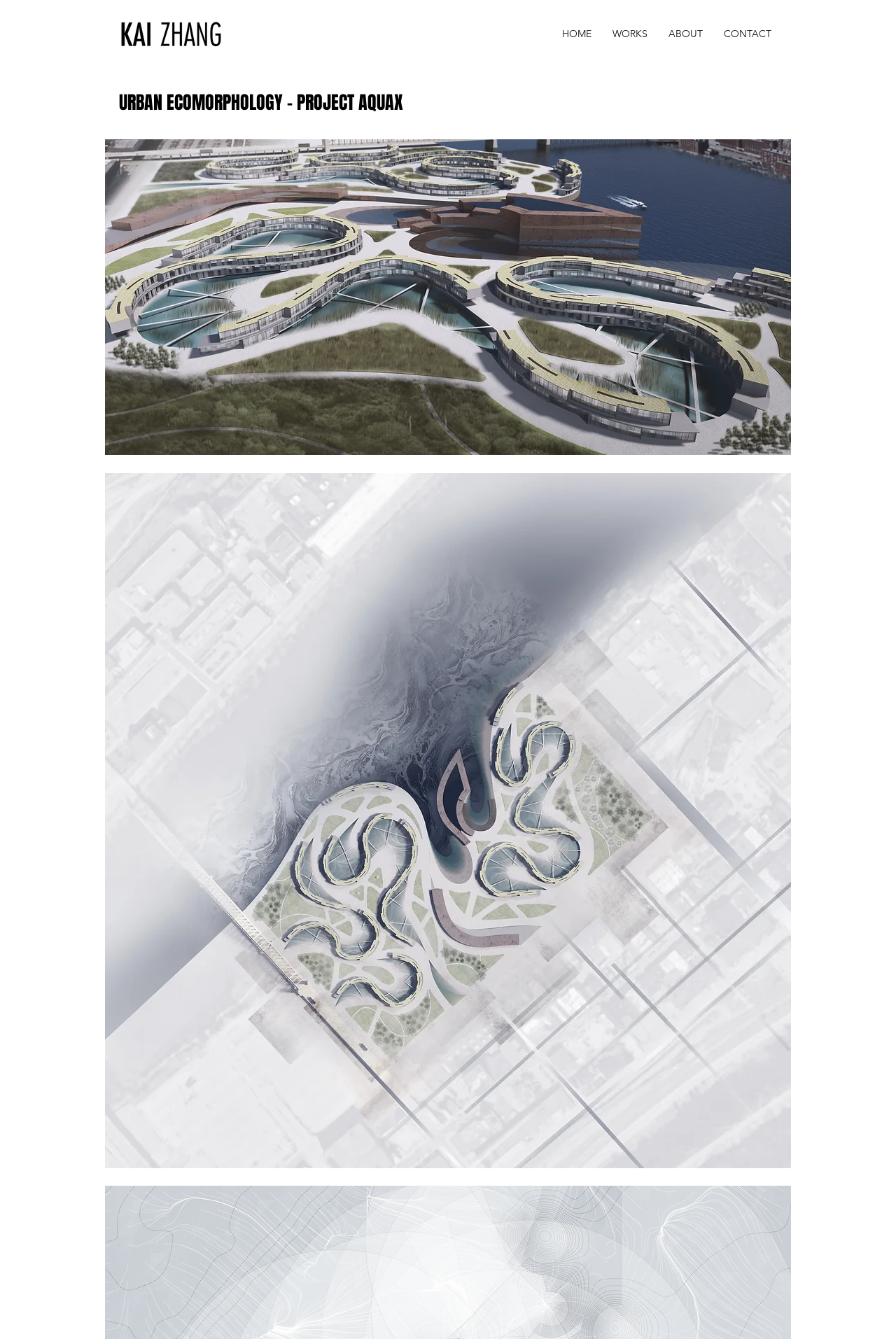Given the element description HOME, predict the bounding box coordinates for the UI element in the webpage screenshot. The format should be (top-left x, top-left y, bottom-right x, bottom-right y), and the values should be between 0 and 1.

[0.616, 0.017, 0.672, 0.033]